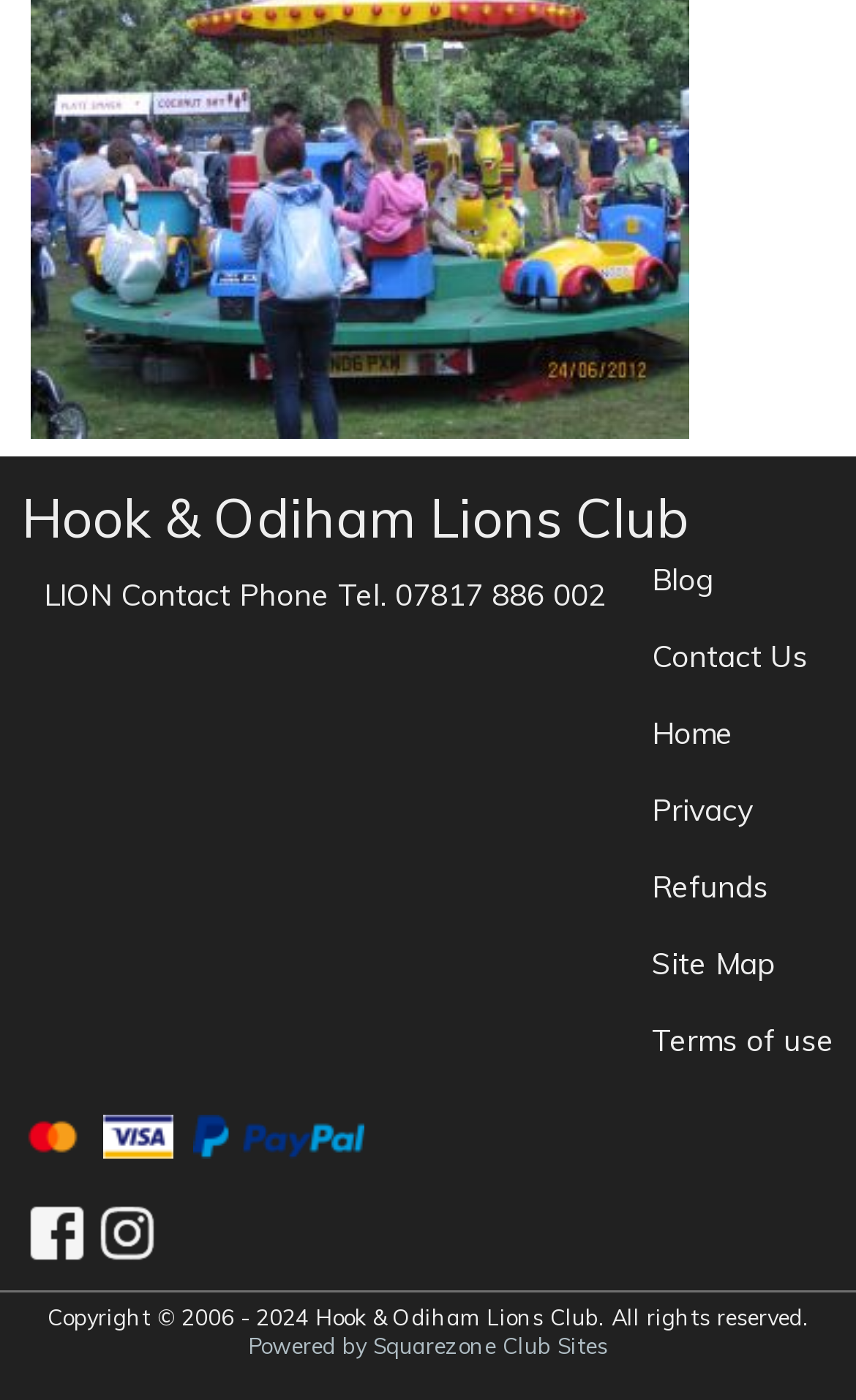Pinpoint the bounding box coordinates of the element that must be clicked to accomplish the following instruction: "View the site map". The coordinates should be in the format of four float numbers between 0 and 1, i.e., [left, top, right, bottom].

[0.762, 0.668, 0.974, 0.707]